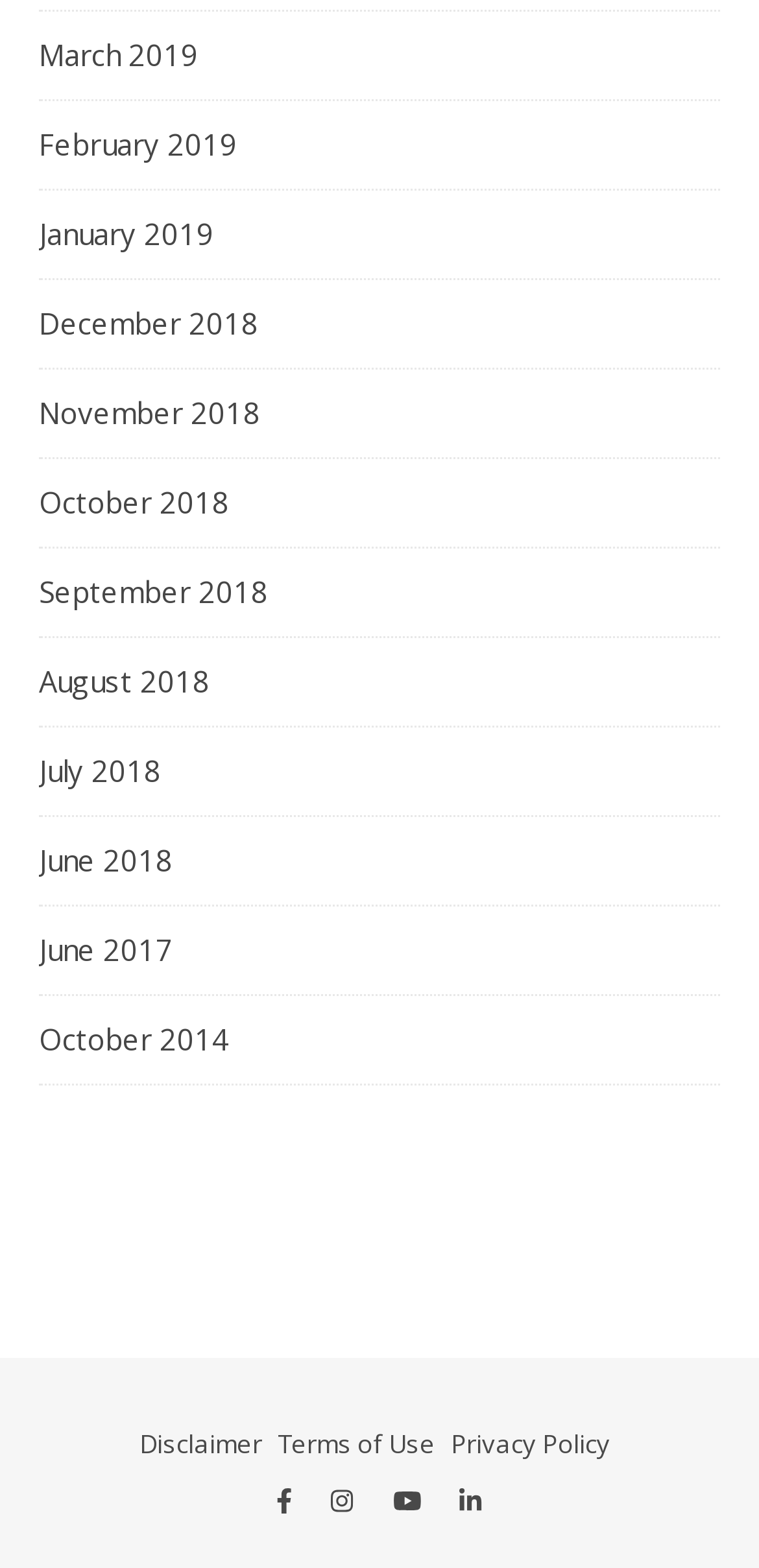What social media platforms are available?
Look at the screenshot and give a one-word or phrase answer.

Facebook, Instagram, YouTube, LinkedIn